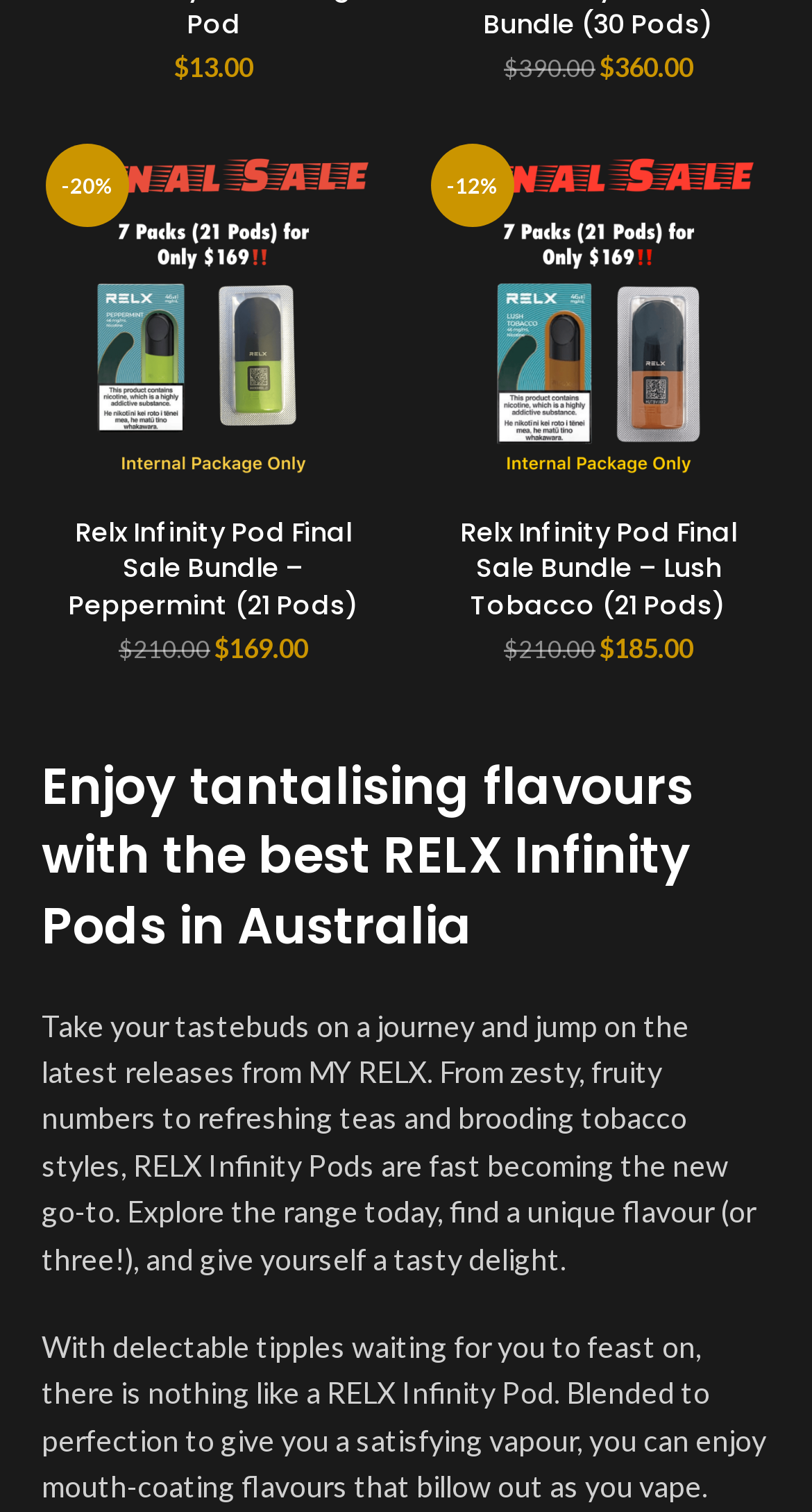How many puffs per Pod does the RELX Infinity Pro Pod have?
Kindly offer a comprehensive and detailed response to the question.

I found the number of puffs per Pod by looking at the ListMarker and StaticText elements that describe the package includes of the RELX Infinity Pro Pod. The relevant text is '750 puffs per Pod'.